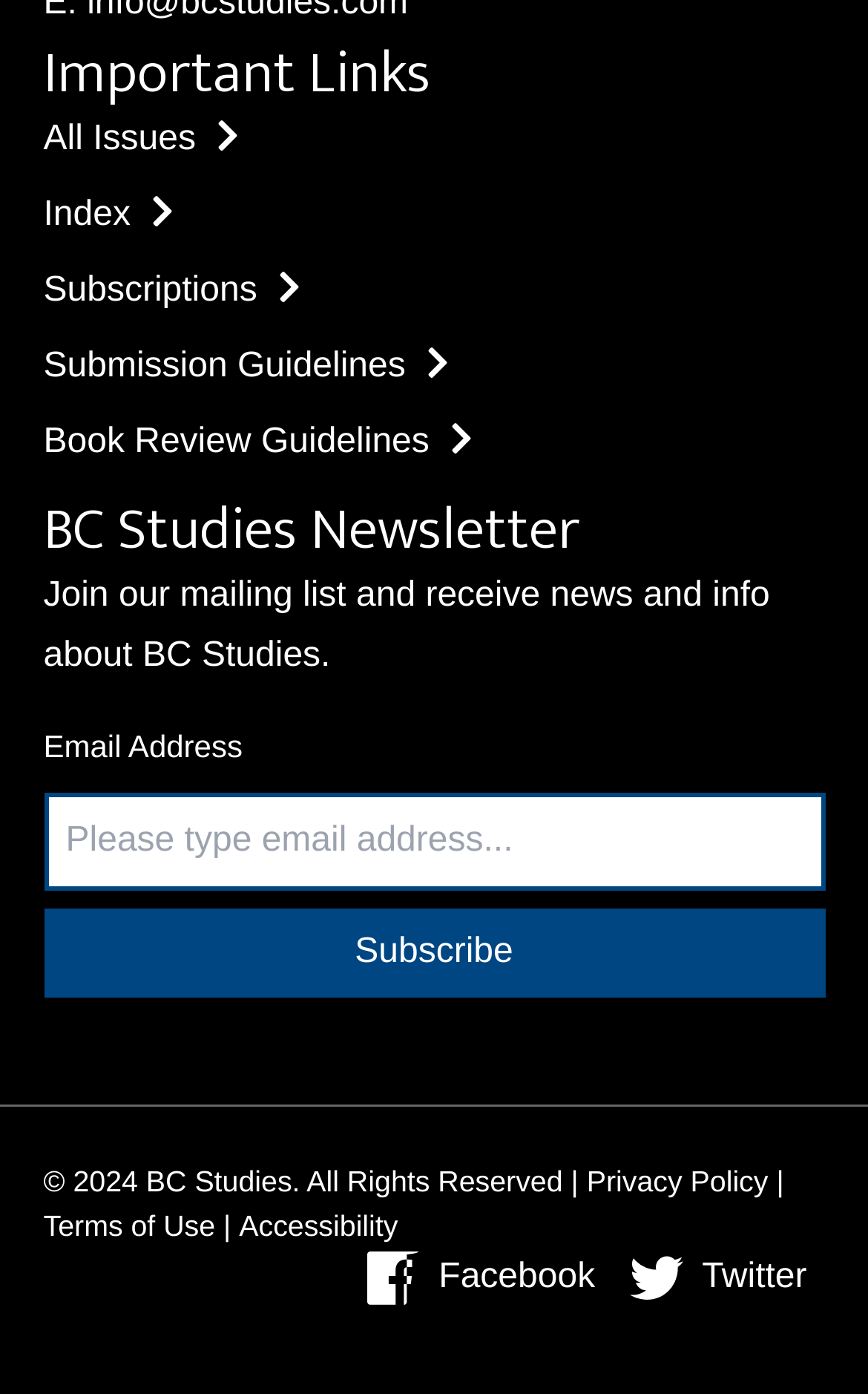Kindly provide the bounding box coordinates of the section you need to click on to fulfill the given instruction: "View all issues".

[0.05, 0.081, 0.275, 0.119]